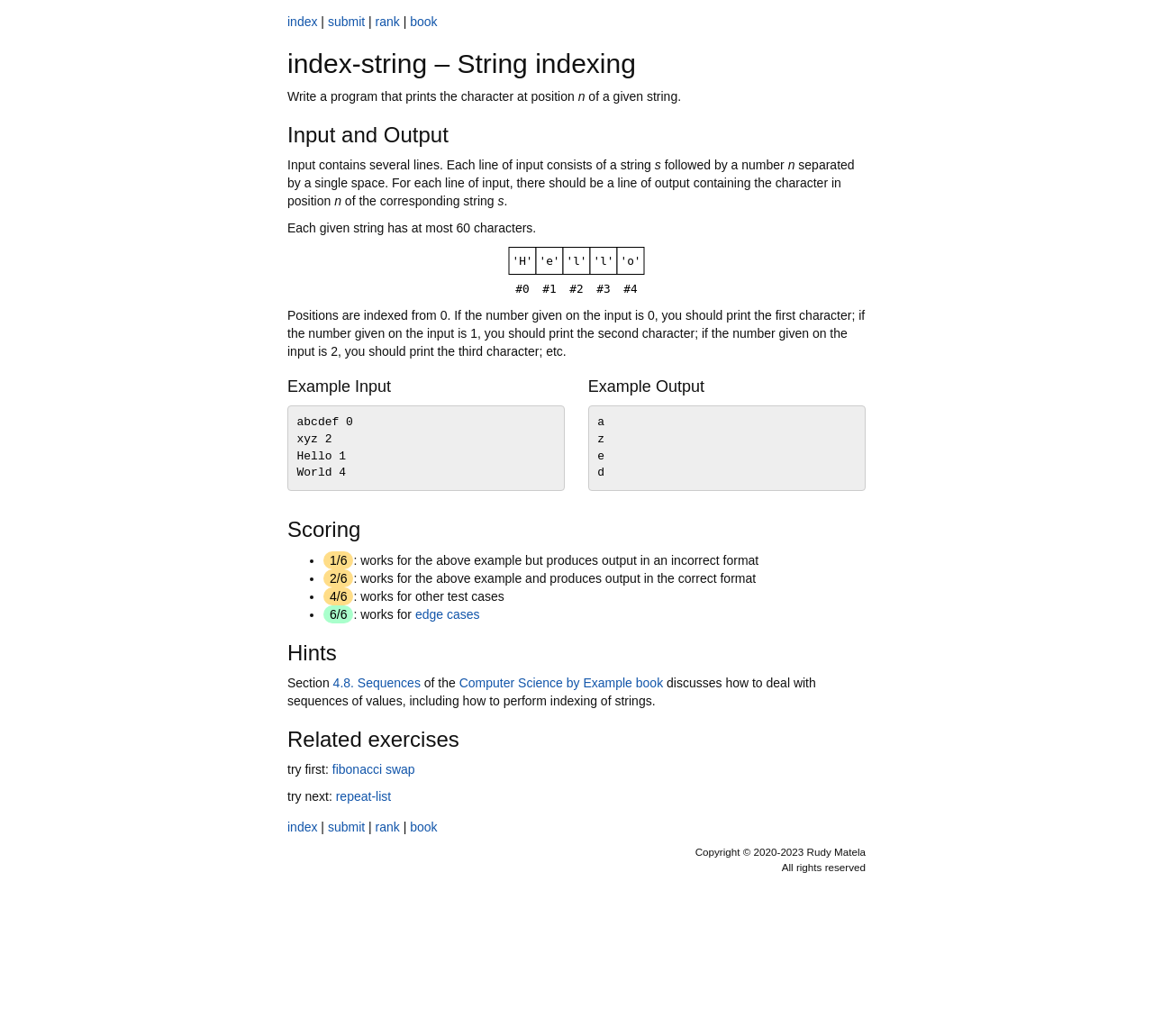What is the maximum length of the input string?
Answer with a single word or short phrase according to what you see in the image.

60 characters